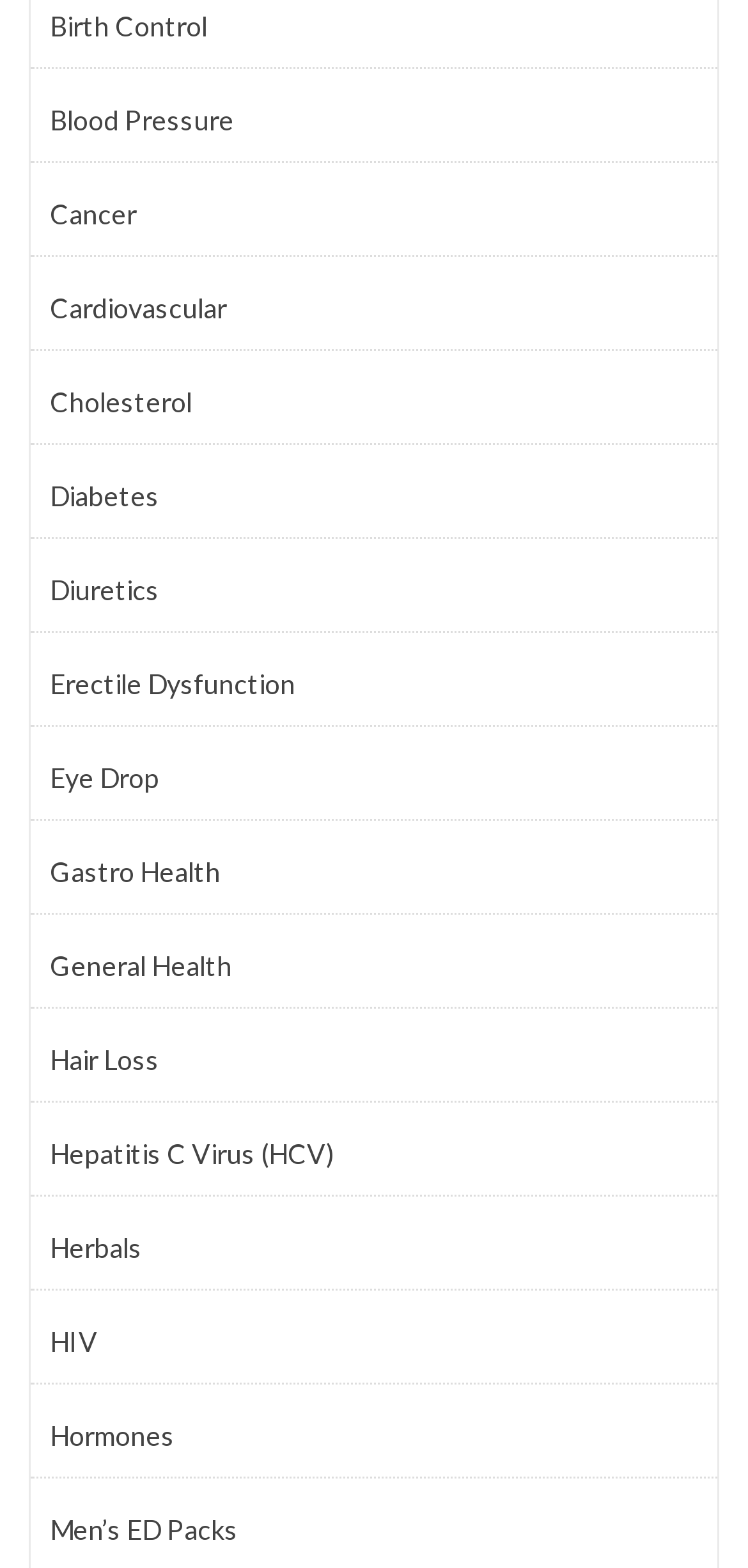Identify the bounding box coordinates of the specific part of the webpage to click to complete this instruction: "Learn about Hair Loss".

[0.067, 0.662, 0.933, 0.69]